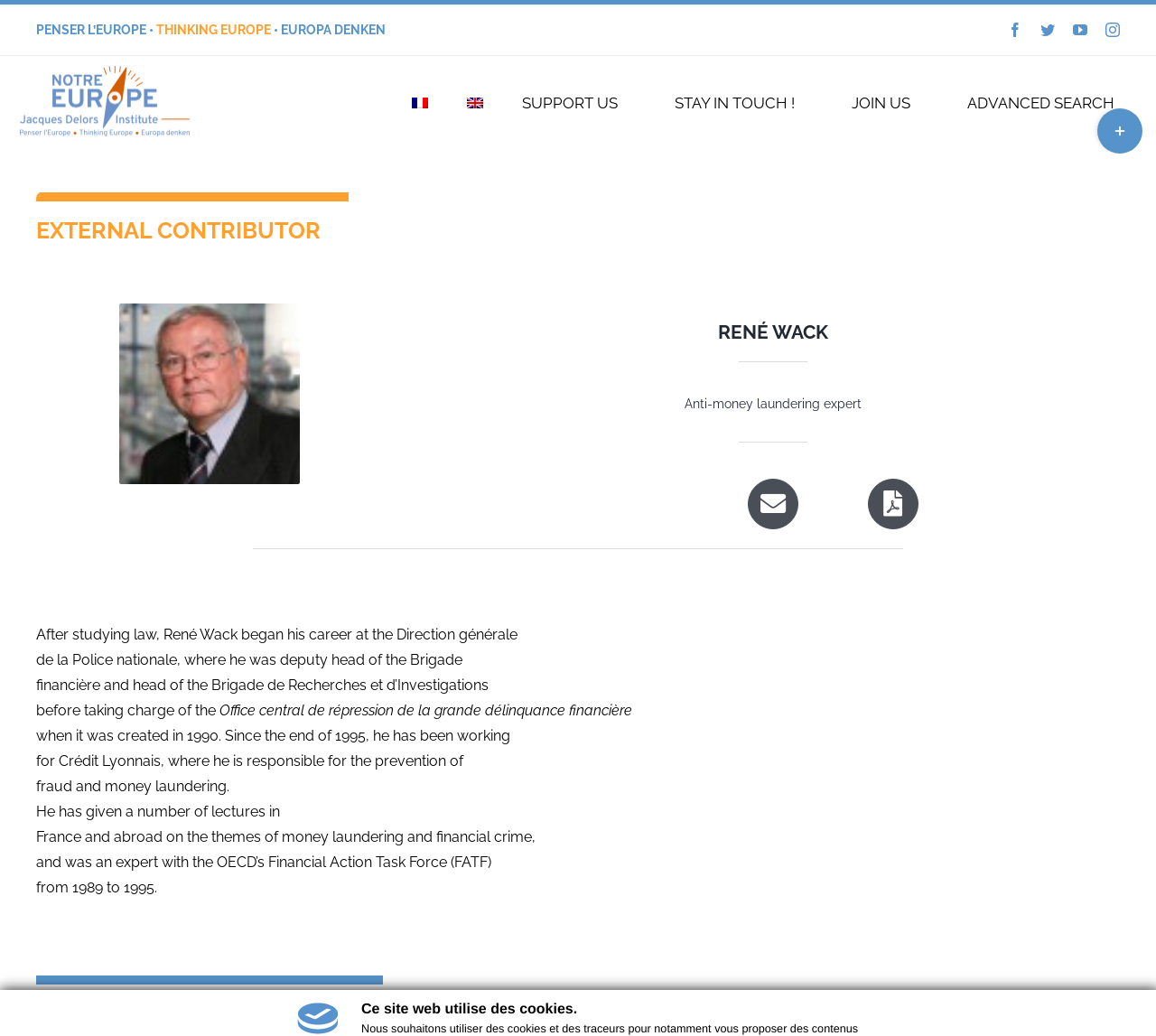What is the name of the person described on this webpage?
With the help of the image, please provide a detailed response to the question.

I determined the answer by reading the heading 'RENÉ WACK' and the subsequent text that describes his career and expertise.